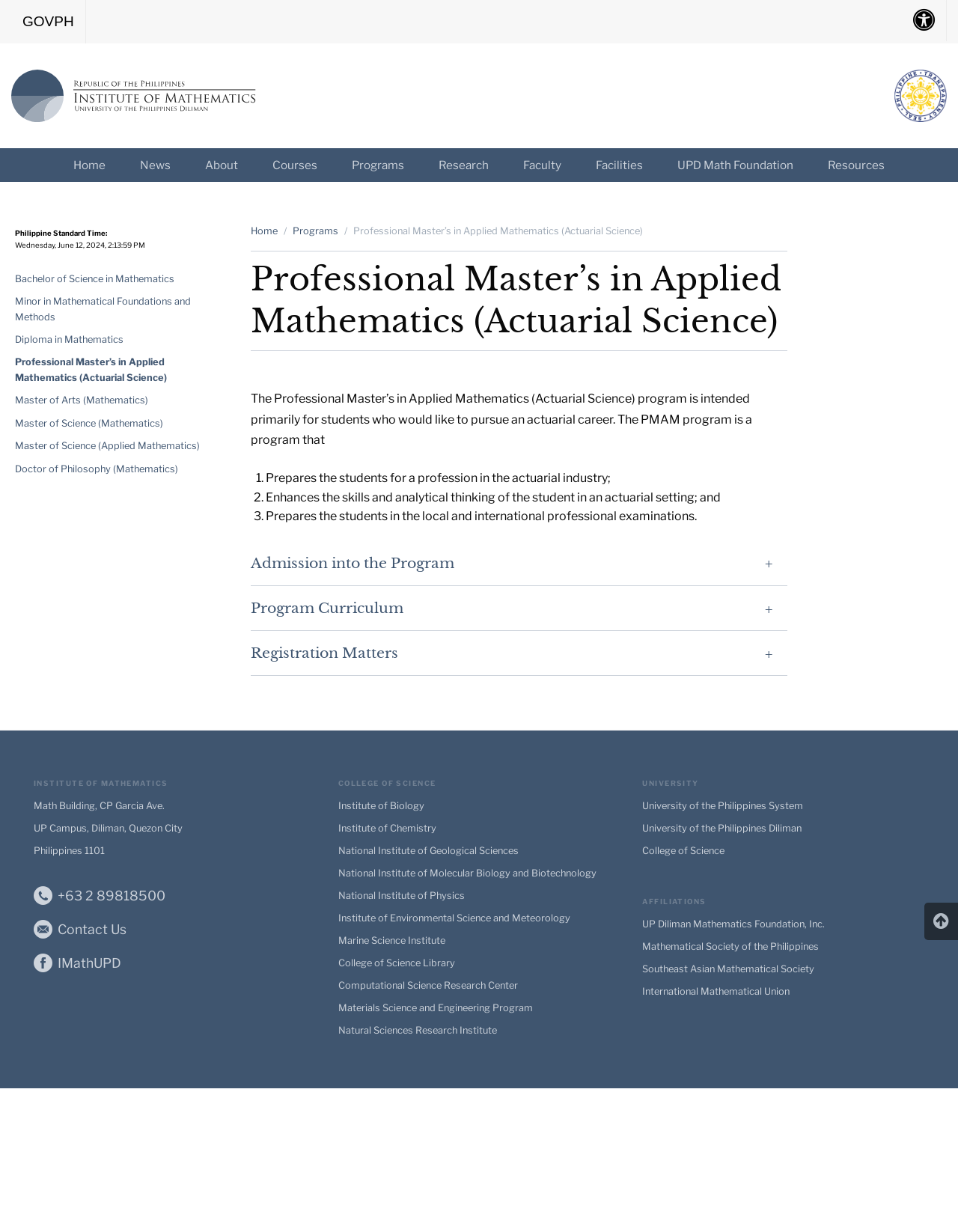Please give a succinct answer to the question in one word or phrase:
What are the three tabs in the program curriculum section?

Admission, Program Curriculum, Registration Matters